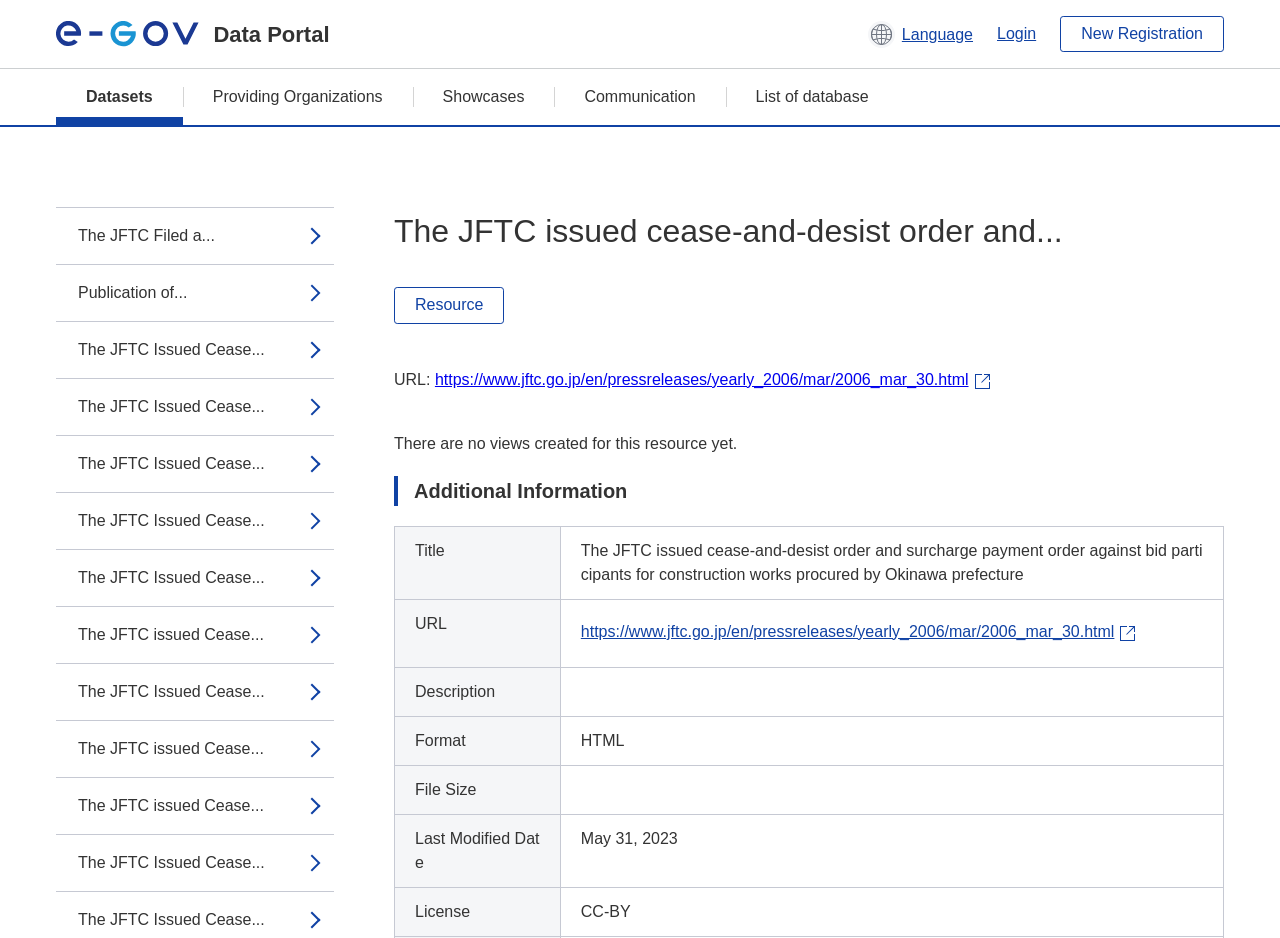Based on the element description: "Healthcare Marketing by Fogg Media", identify the bounding box coordinates for this UI element. The coordinates must be four float numbers between 0 and 1, listed as [left, top, right, bottom].

None